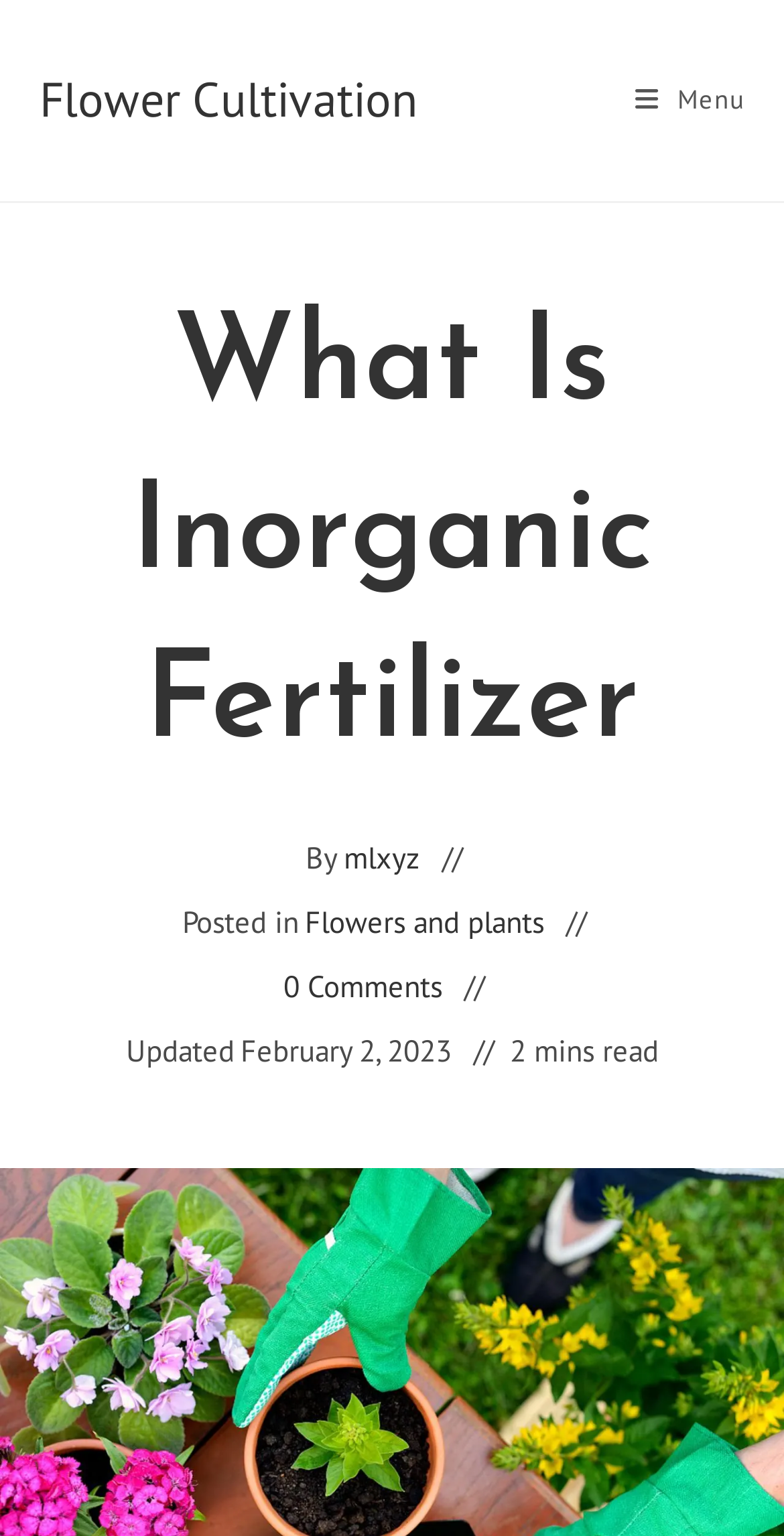Please find the bounding box coordinates (top-left x, top-left y, bottom-right x, bottom-right y) in the screenshot for the UI element described as follows: Flowers and plants

[0.388, 0.582, 0.694, 0.618]